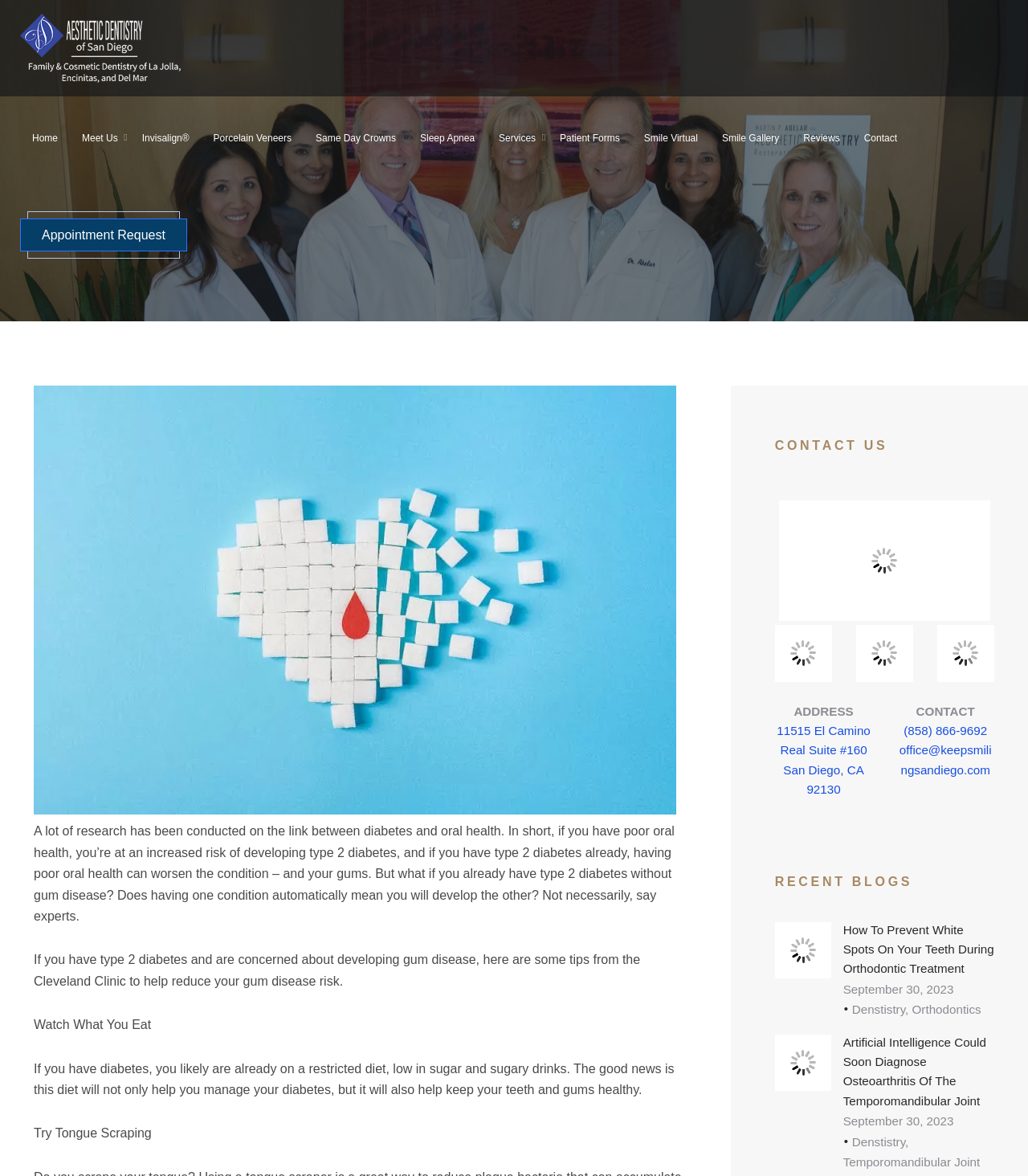Give a one-word or phrase response to the following question: What is the phone number of the dentist's office?

(858) 866-9692